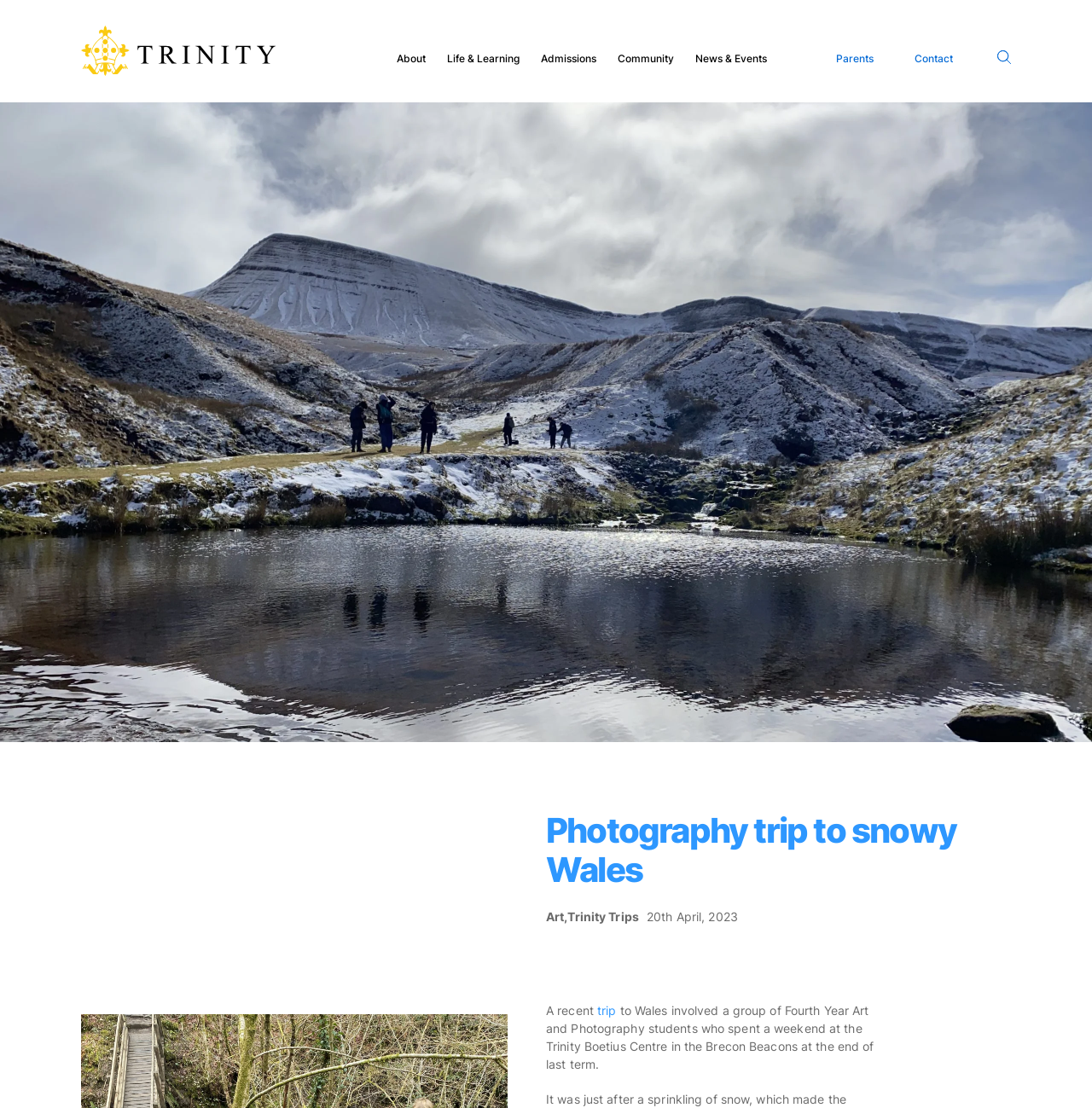What is the location of the school's outdoor pursuits centre?
Please provide a comprehensive and detailed answer to the question.

I found this answer by looking at the text on the webpage, which mentions a 'trip to snowy Wales' and a 'Trinity Boetius Centre in the Brecon Beacons'.